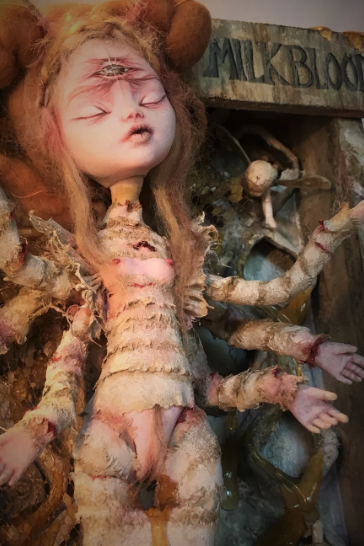How many arms does the doll have?
Provide a well-explained and detailed answer to the question.

According to the caption, the doll has six arms that extend gracefully outward, embodying themes of transformation and nature.